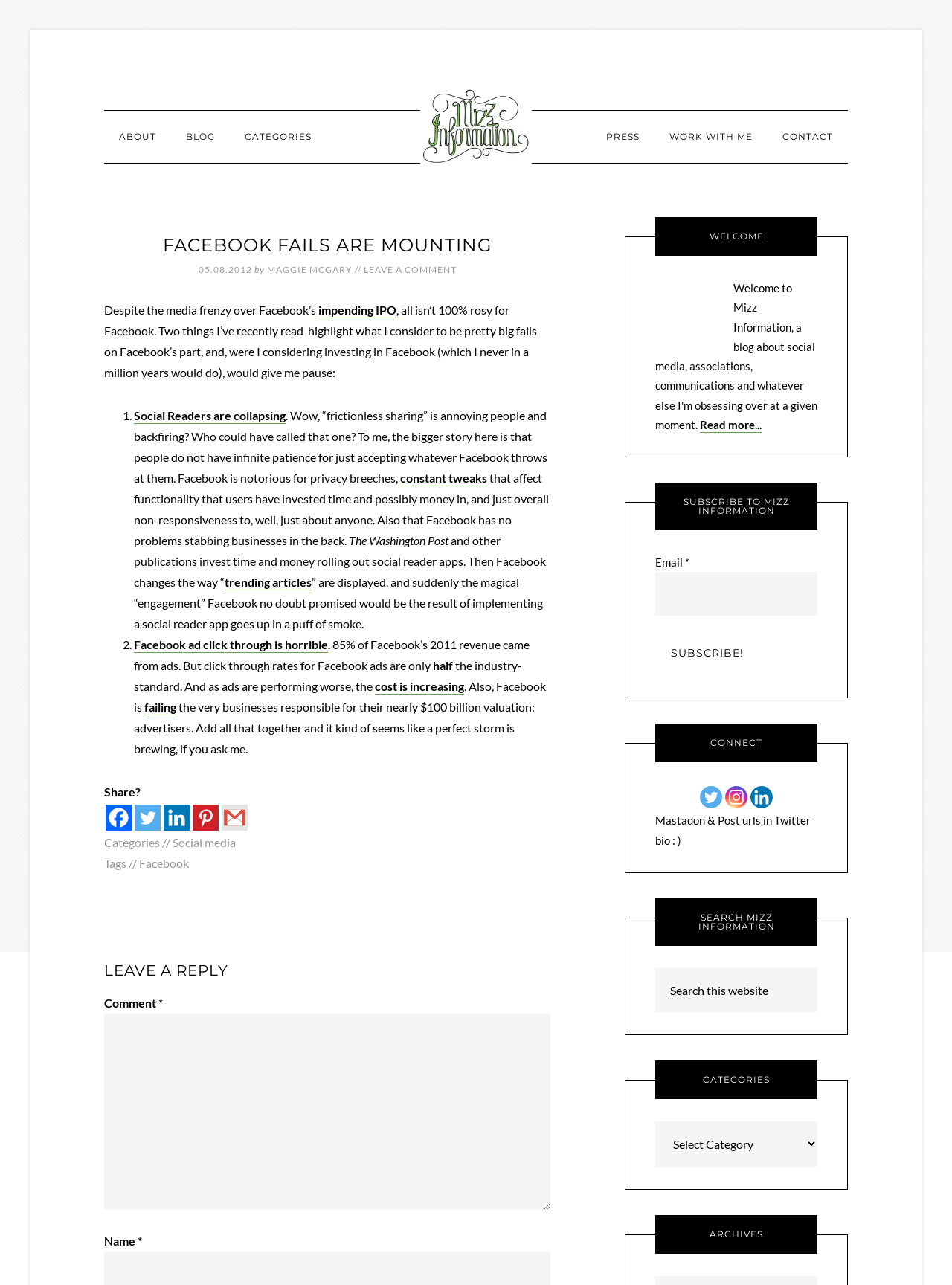Determine the bounding box coordinates for the region that must be clicked to execute the following instruction: "Search this website".

[0.688, 0.753, 0.859, 0.787]